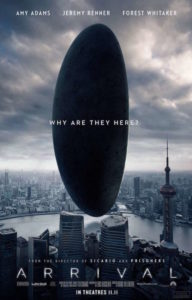Who is the director of the film 'Arrival'?
Utilize the information in the image to give a detailed answer to the question.

The credits on the poster highlight the involvement of acclaimed actors and the direction of Denis Villeneuve, indicating that he is the director of the film 'Arrival'.